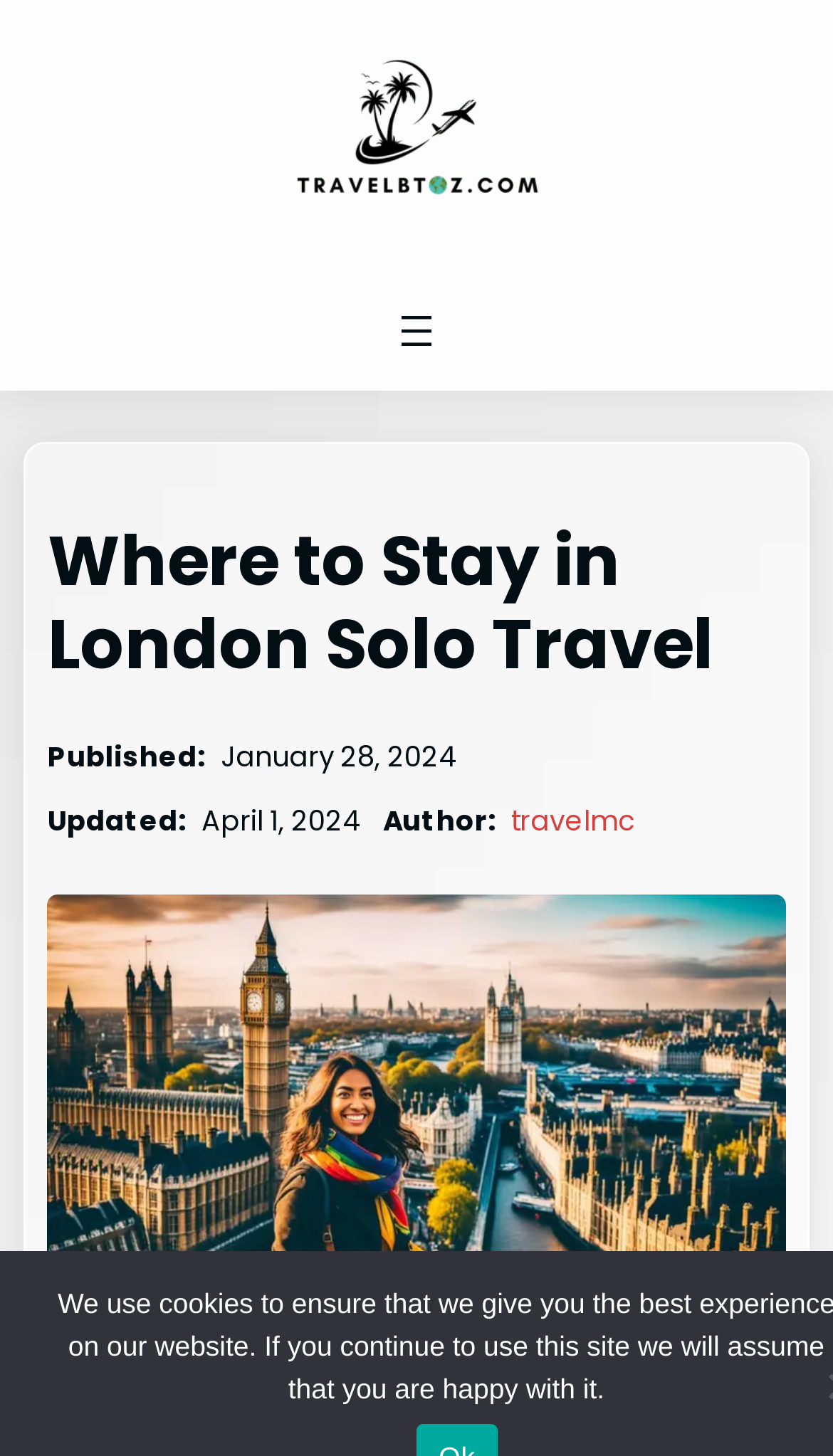What is the topic of the article?
Please utilize the information in the image to give a detailed response to the question.

I found the answer by looking at the main heading of the webpage, which is 'Where to Stay in London Solo Travel', and it suggests that the article is about finding accommodations in London for solo travelers.